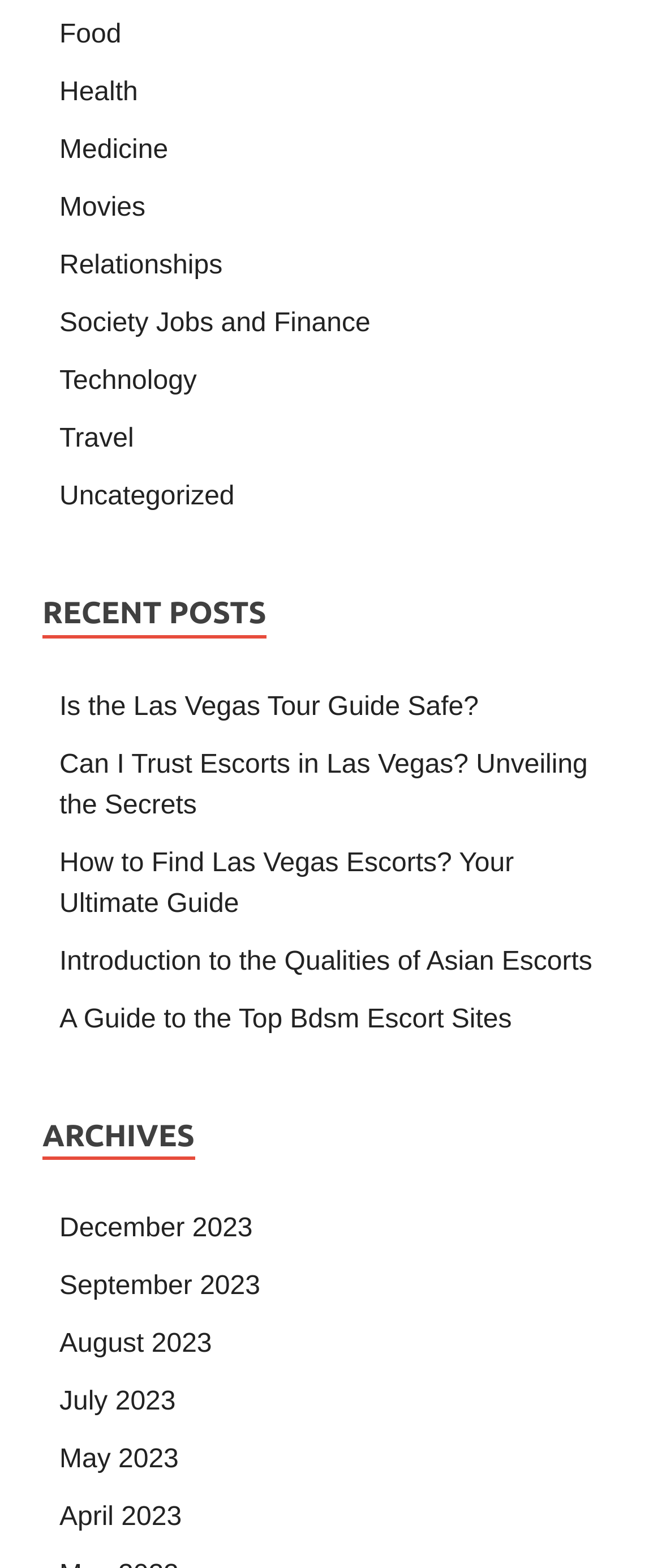Show the bounding box coordinates for the HTML element as described: "Uncategorized".

[0.09, 0.308, 0.354, 0.326]